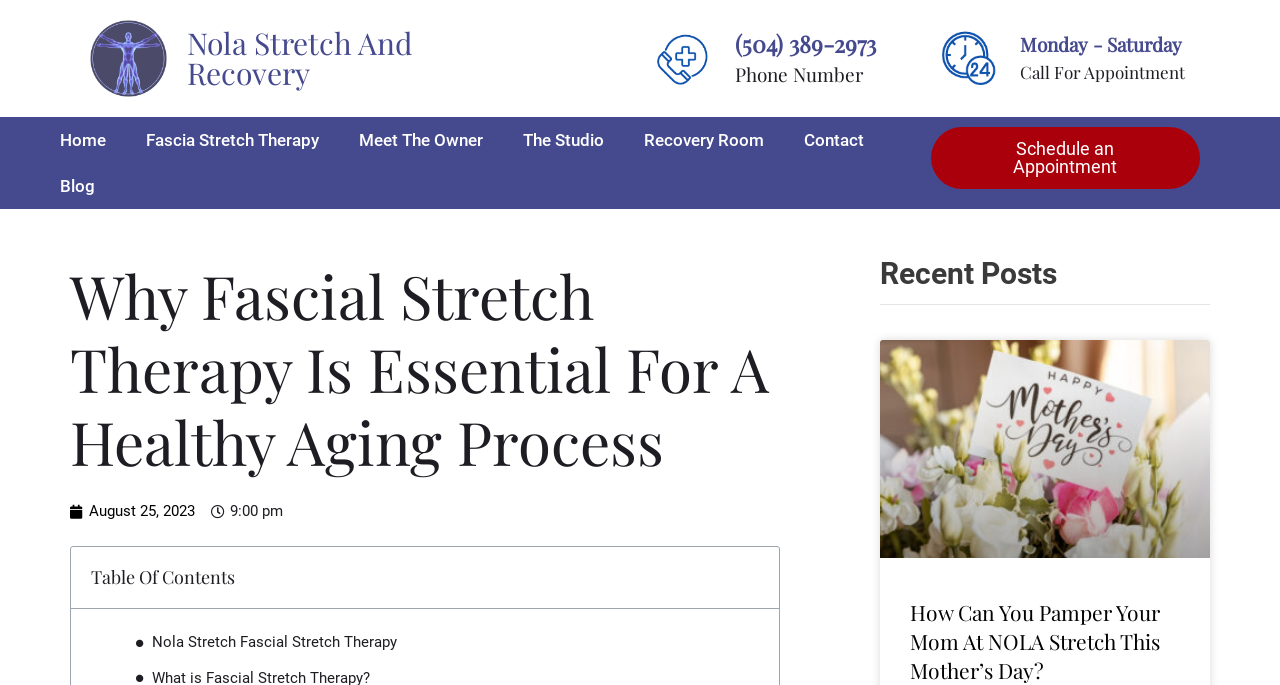Please specify the bounding box coordinates of the area that should be clicked to accomplish the following instruction: "Visit the home page". The coordinates should consist of four float numbers between 0 and 1, i.e., [left, top, right, bottom].

[0.031, 0.171, 0.098, 0.238]